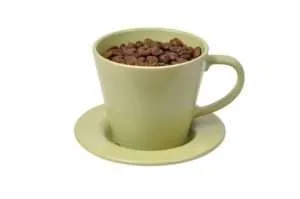Respond to the question below with a single word or phrase:
What health benefits is coffee consumption associated with?

Delaying dementia and Alzheimer's Disease